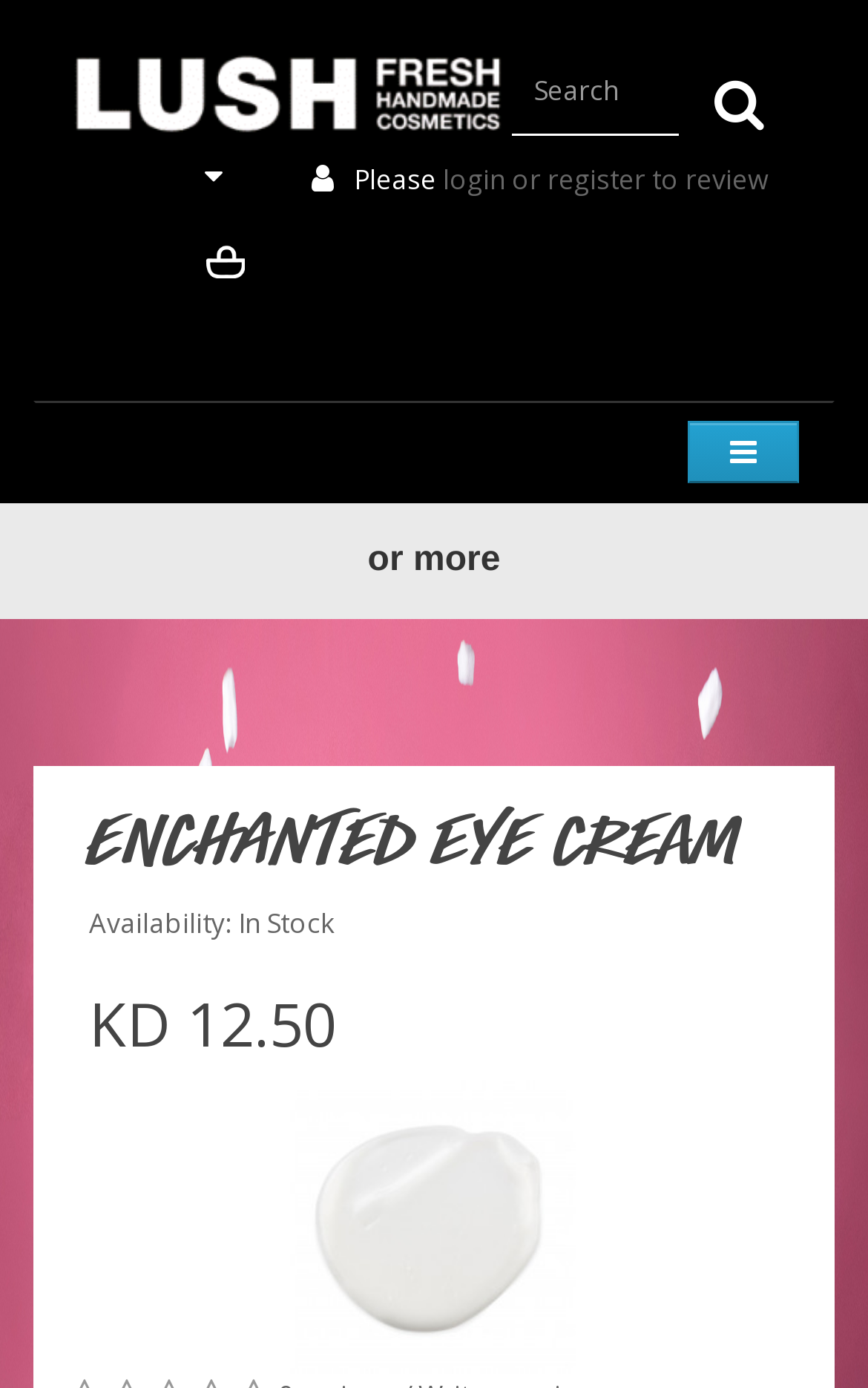Determine which piece of text is the heading of the webpage and provide it.

ENCHANTED EYE CREAM